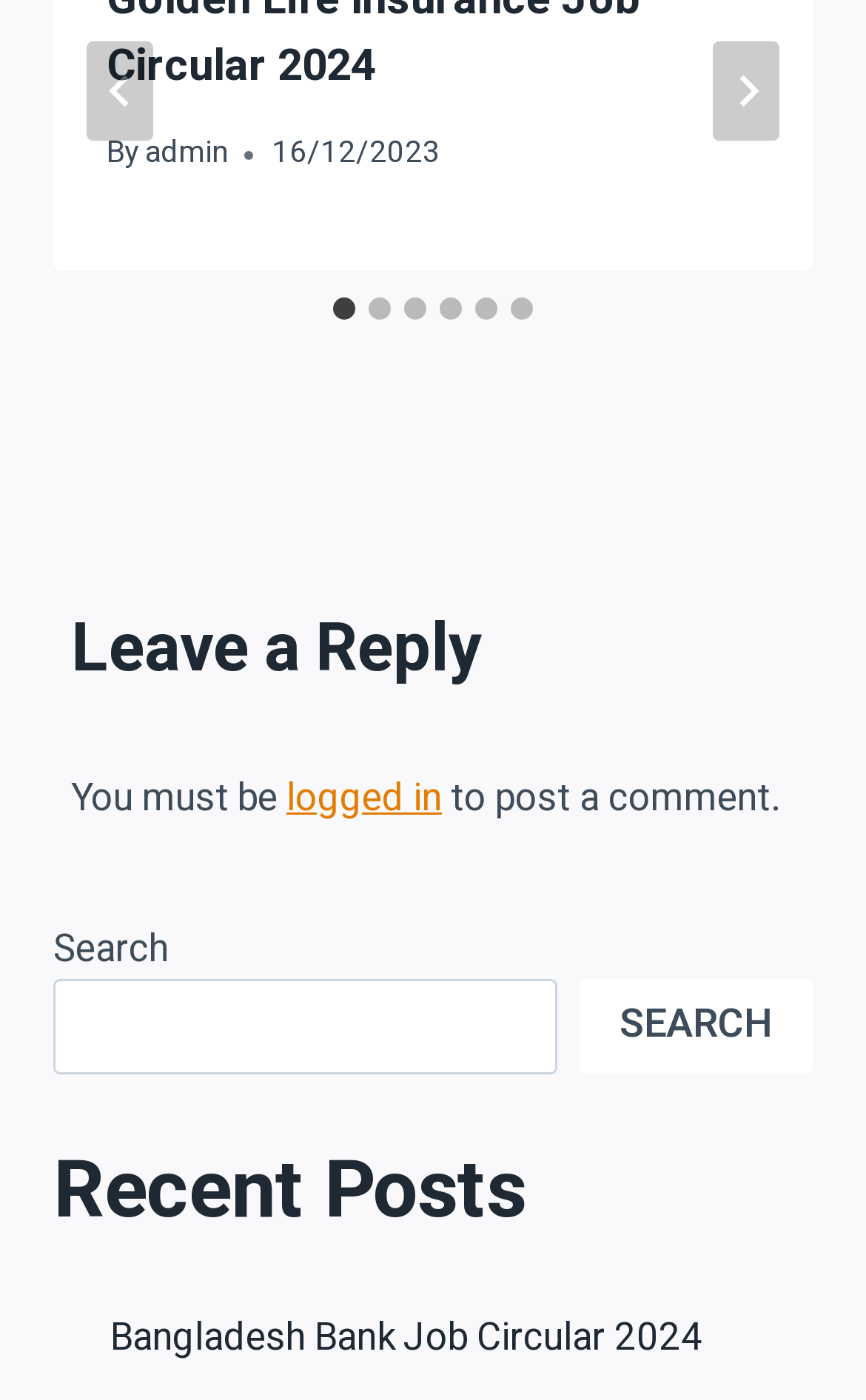Use a single word or phrase to answer the question: What is the purpose of the 'Go to last slide' button?

Navigate to last slide